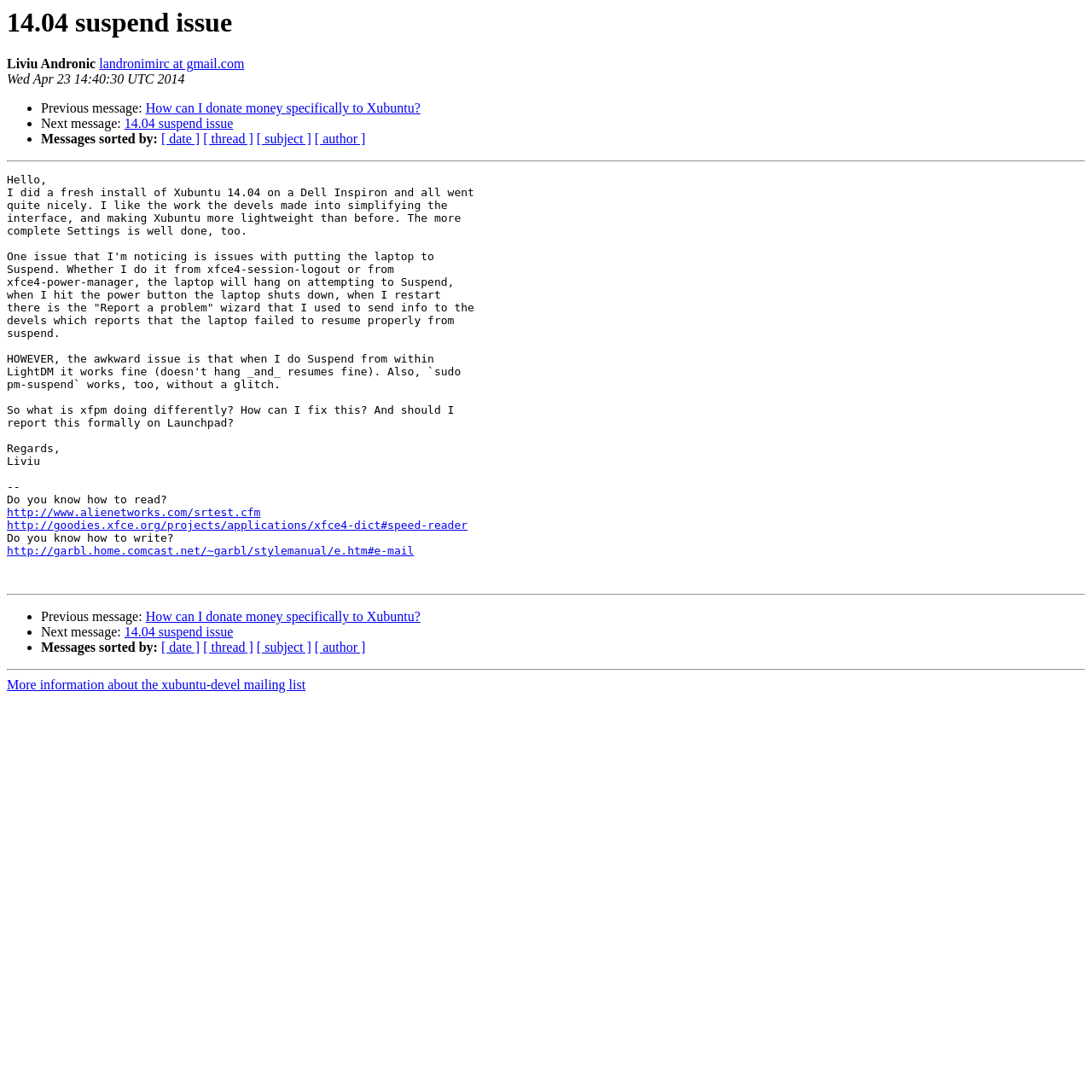Determine the bounding box coordinates for the clickable element to execute this instruction: "View next message". Provide the coordinates as four float numbers between 0 and 1, i.e., [left, top, right, bottom].

[0.038, 0.107, 0.114, 0.12]